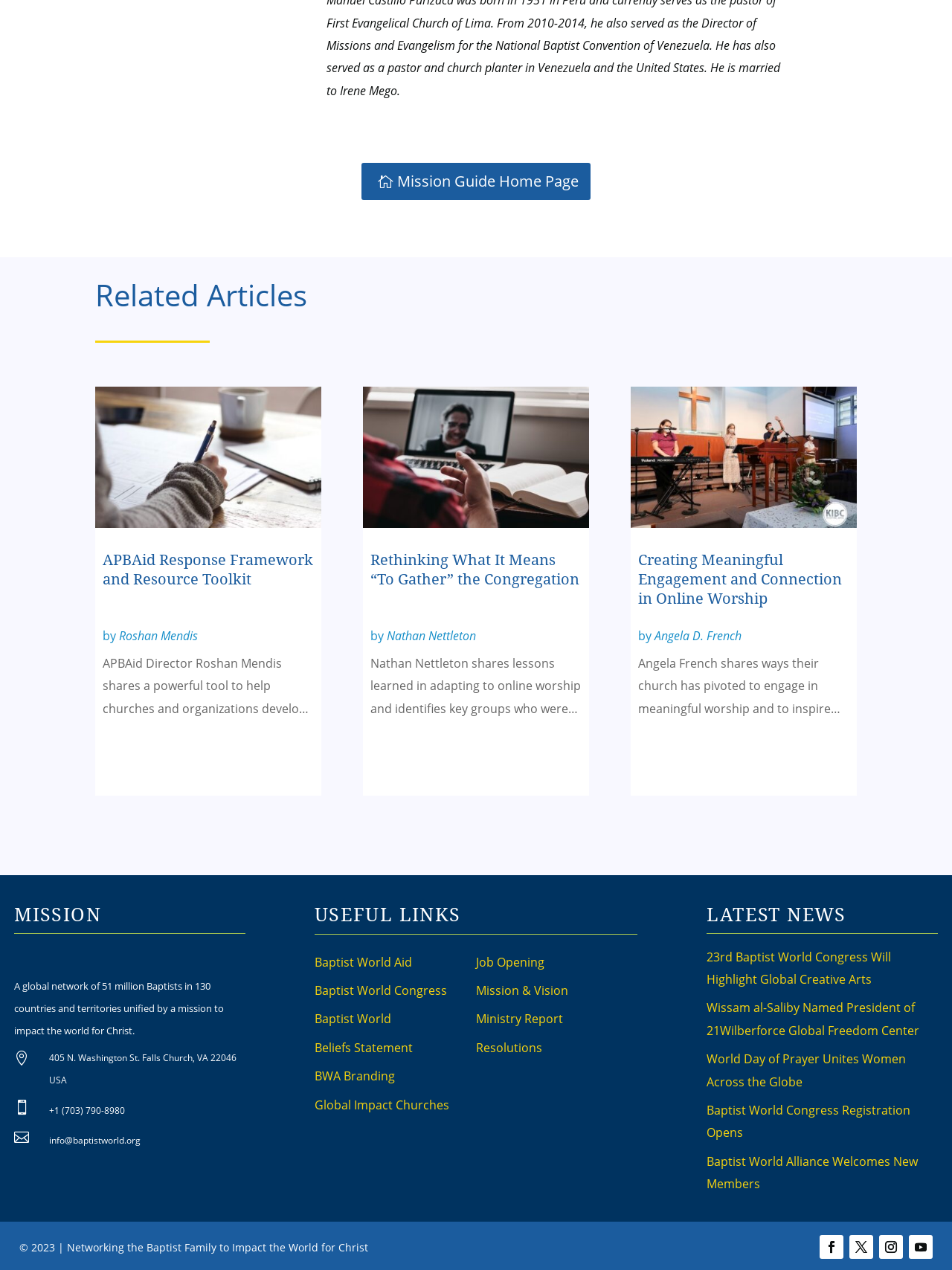Select the bounding box coordinates of the element I need to click to carry out the following instruction: "Click on the 'APBAid Response Framework and Resource Toolkit' article".

[0.1, 0.305, 0.337, 0.416]